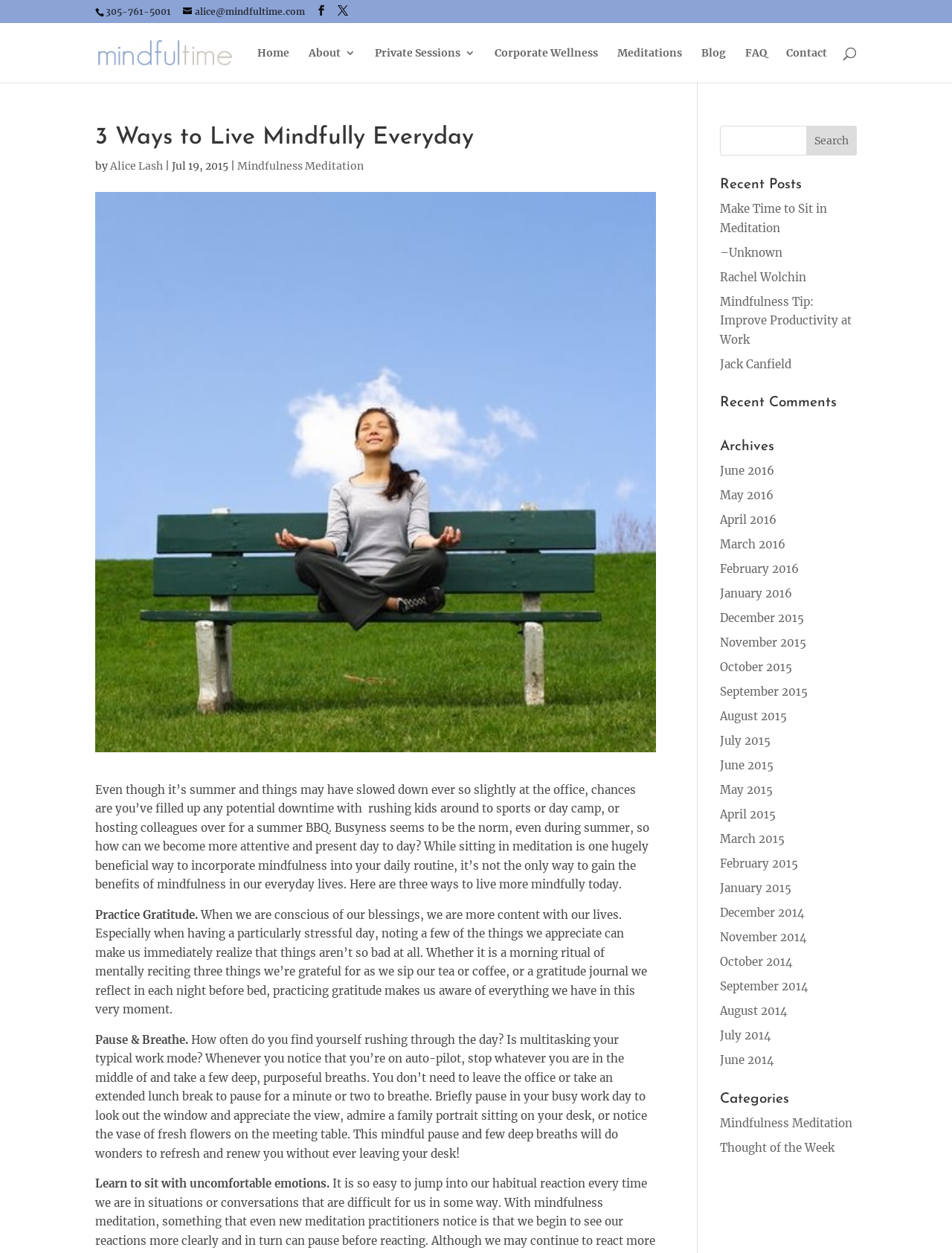Based on the element description Contact, identify the bounding box coordinates for the UI element. The coordinates should be in the format (top-left x, top-left y, bottom-right x, bottom-right y) and within the 0 to 1 range.

[0.826, 0.038, 0.869, 0.066]